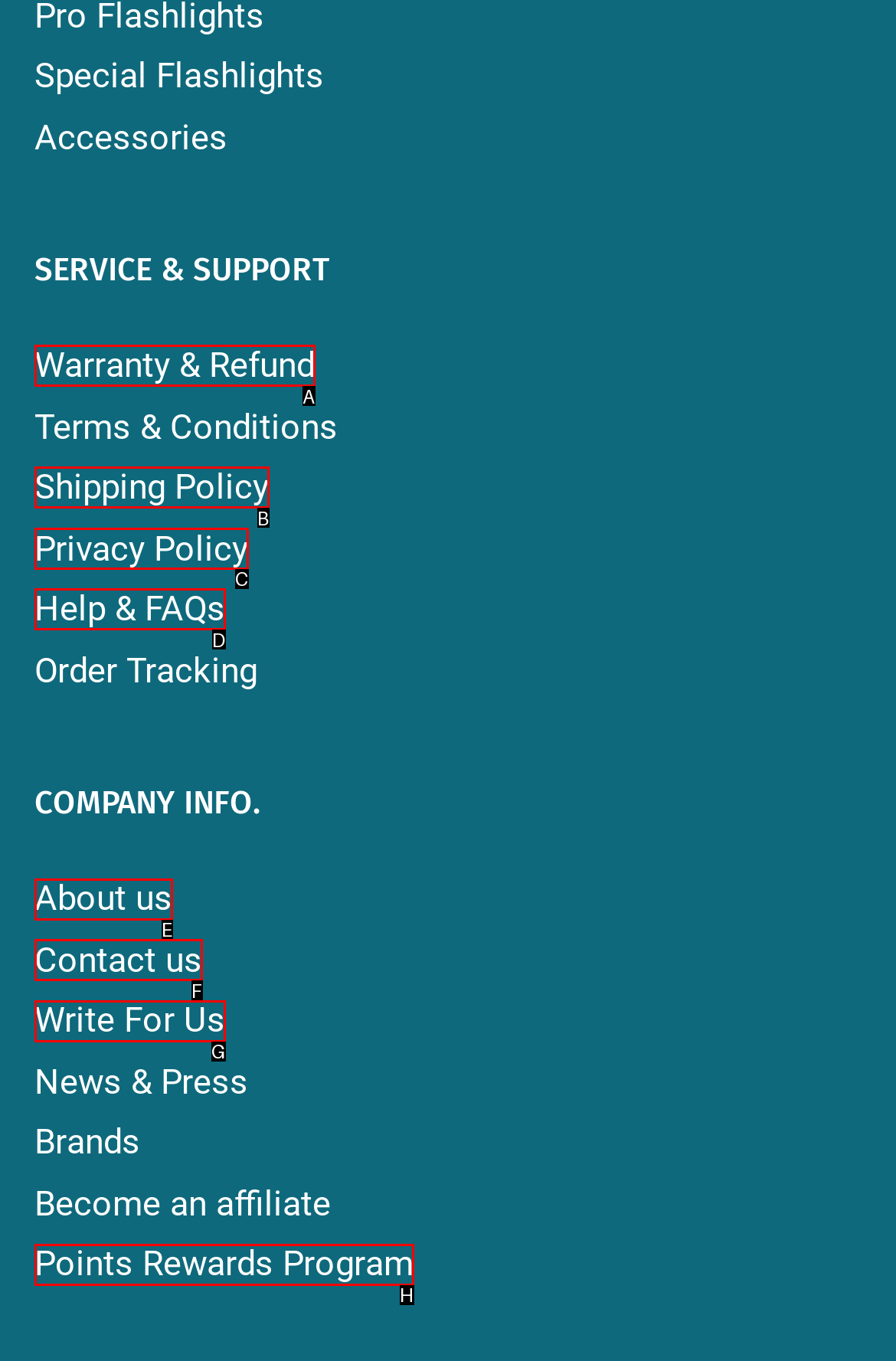Which option aligns with the description: Shipping Policy? Respond by selecting the correct letter.

B